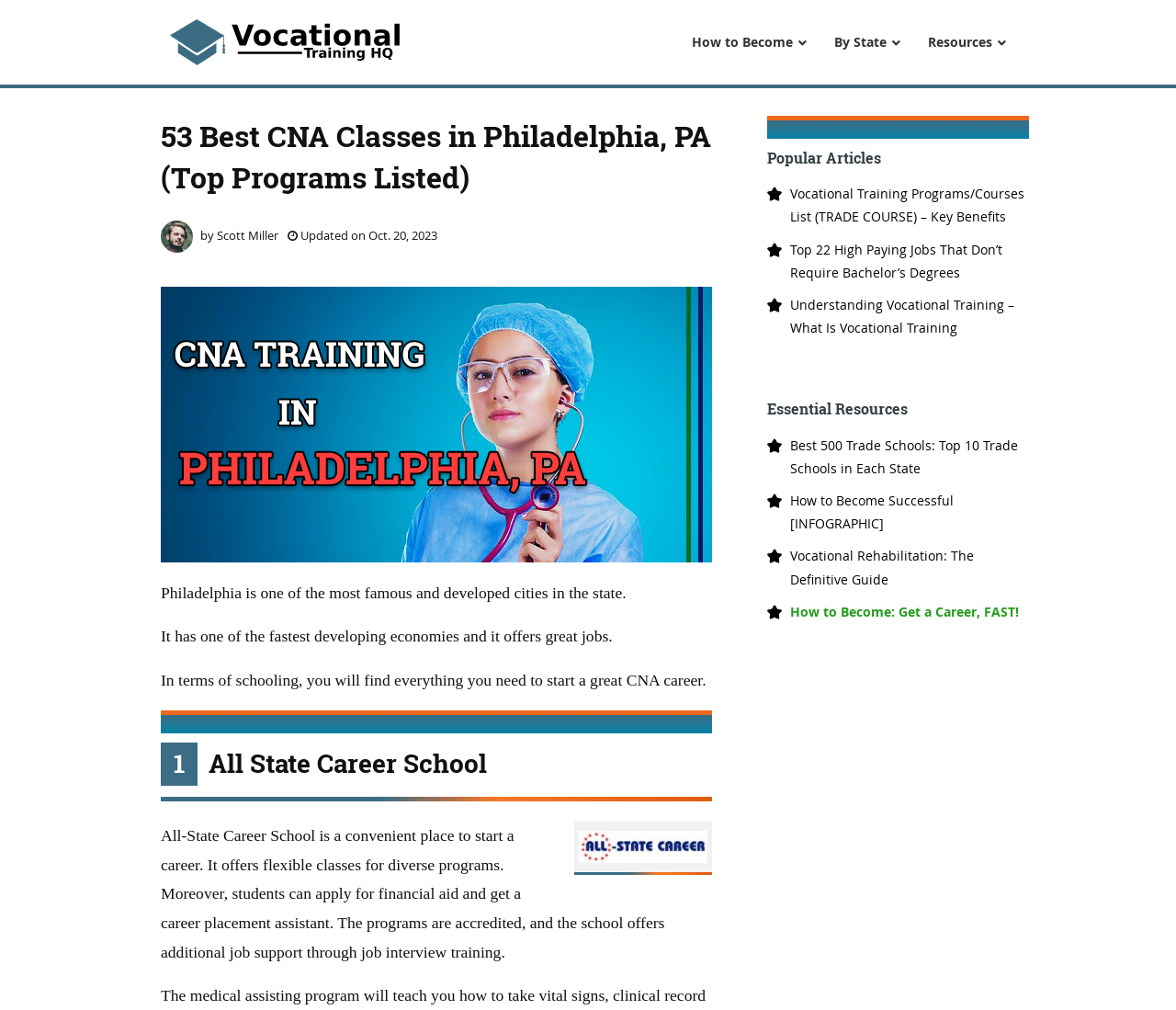Please determine the bounding box coordinates of the element to click on in order to accomplish the following task: "Learn about Opera account". Ensure the coordinates are four float numbers ranging from 0 to 1, i.e., [left, top, right, bottom].

None